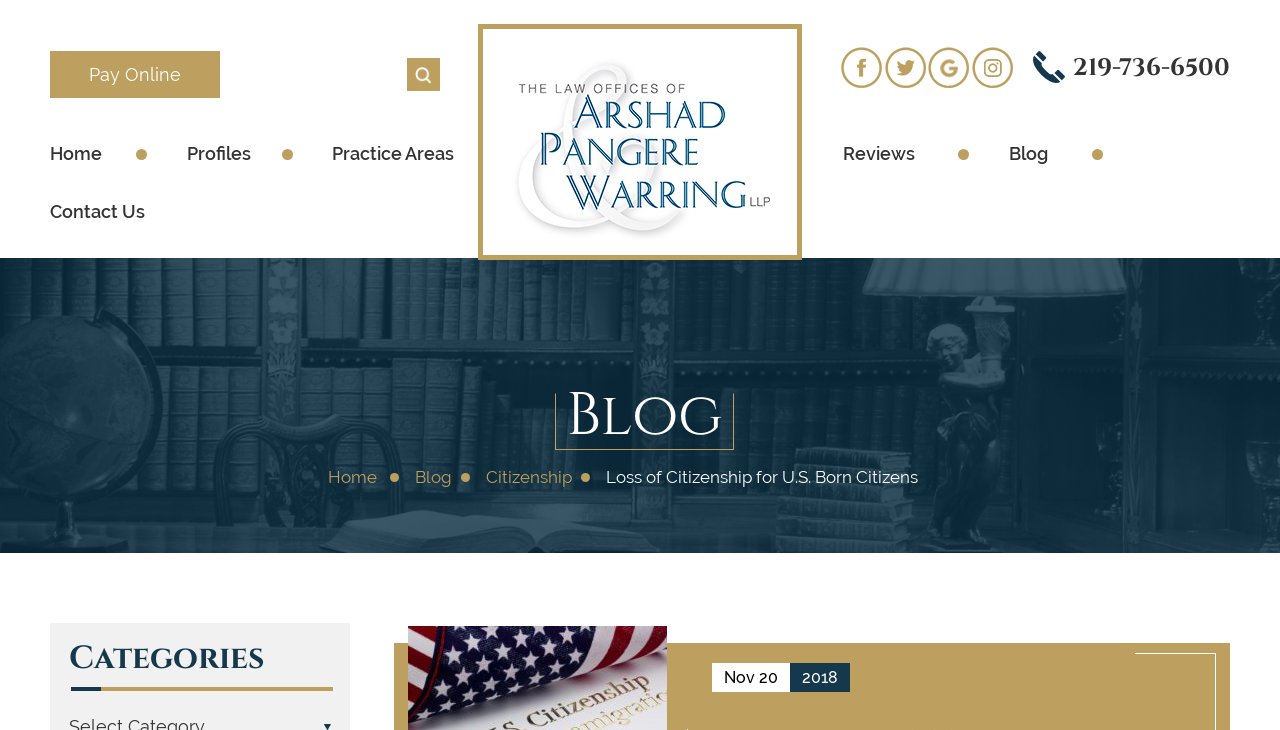Please find the bounding box coordinates in the format (top-left x, top-left y, bottom-right x, bottom-right y) for the given element description. Ensure the coordinates are floating point numbers between 0 and 1. Description: value="Clear"

[0.273, 0.088, 0.312, 0.11]